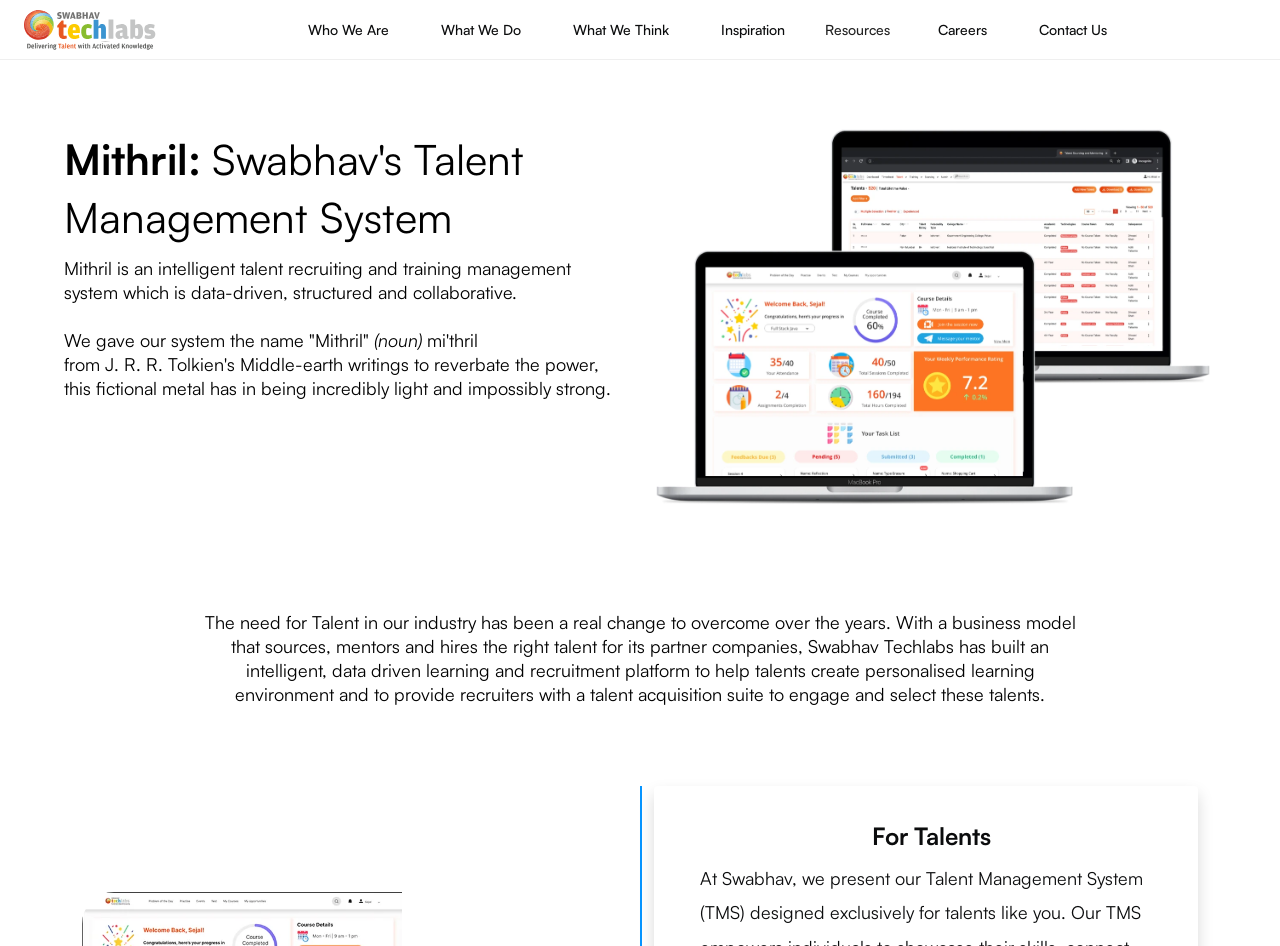Based on the image, provide a detailed and complete answer to the question: 
What section is for talents?

The heading element 'For Talents' is located at the bottom of the webpage, indicating a section specifically designed for talents.